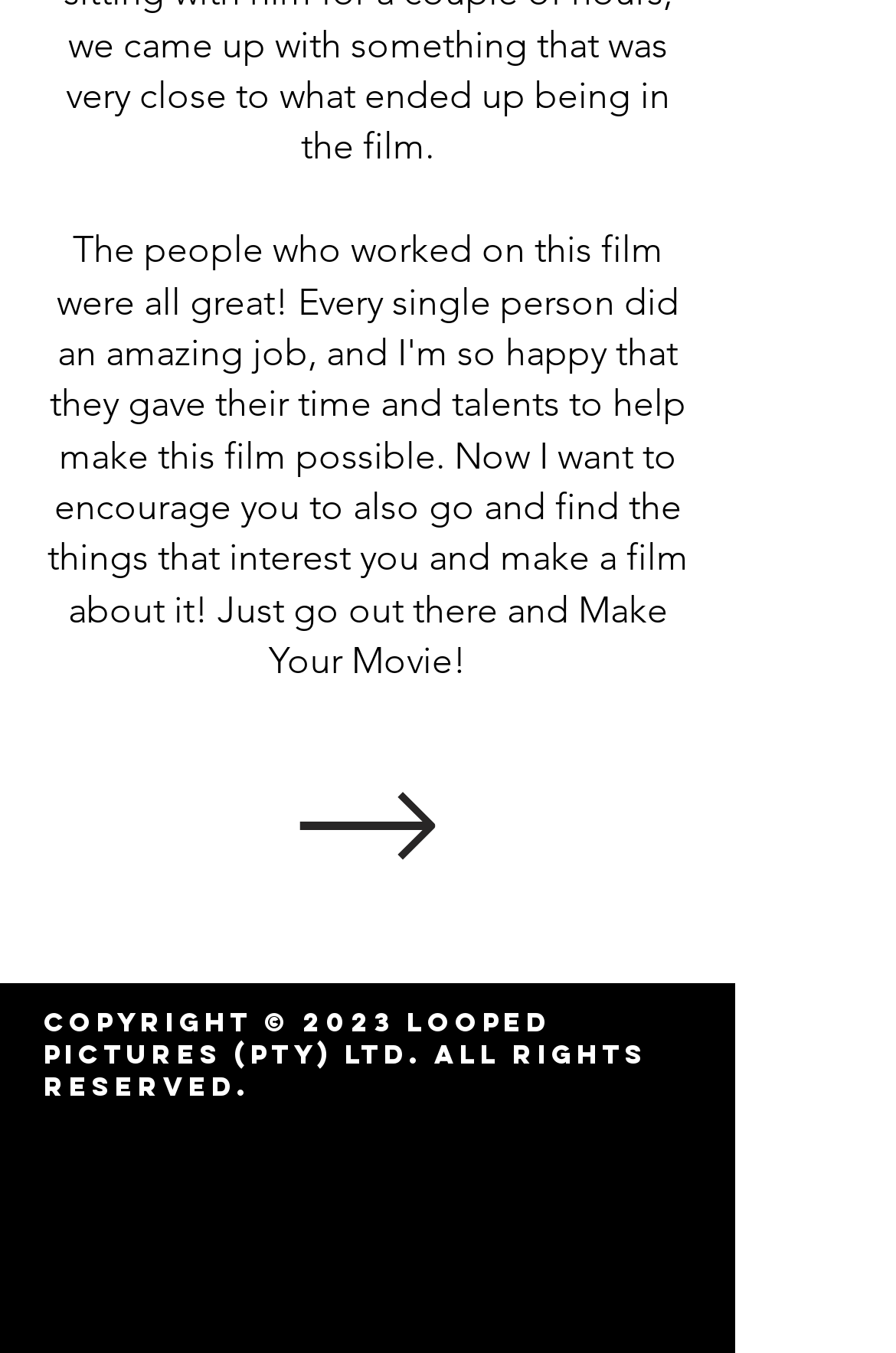Answer briefly with one word or phrase:
What is the last social media link?

LinkedIn